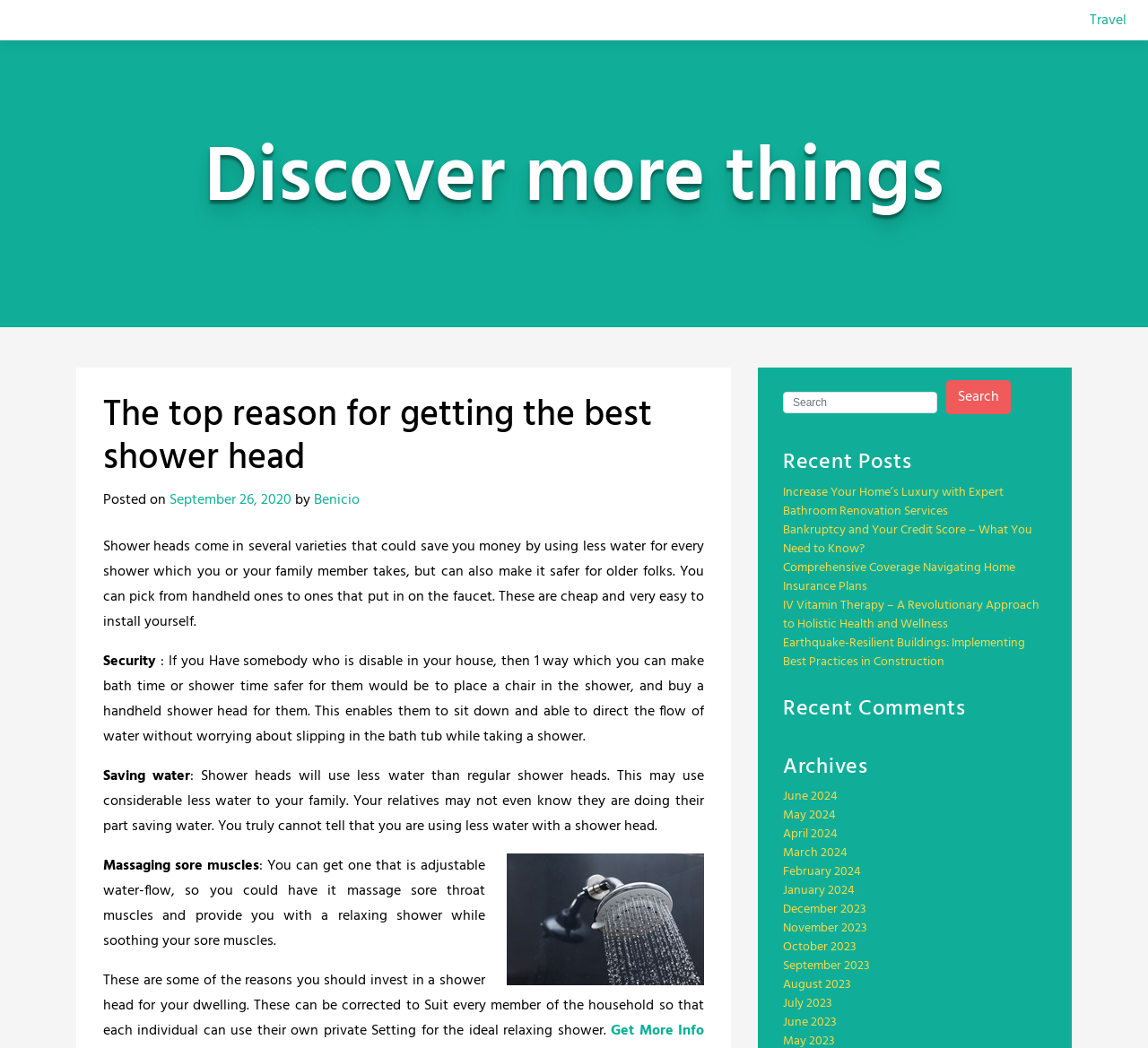Generate the text content of the main heading of the webpage.

The top reason for getting the best shower head